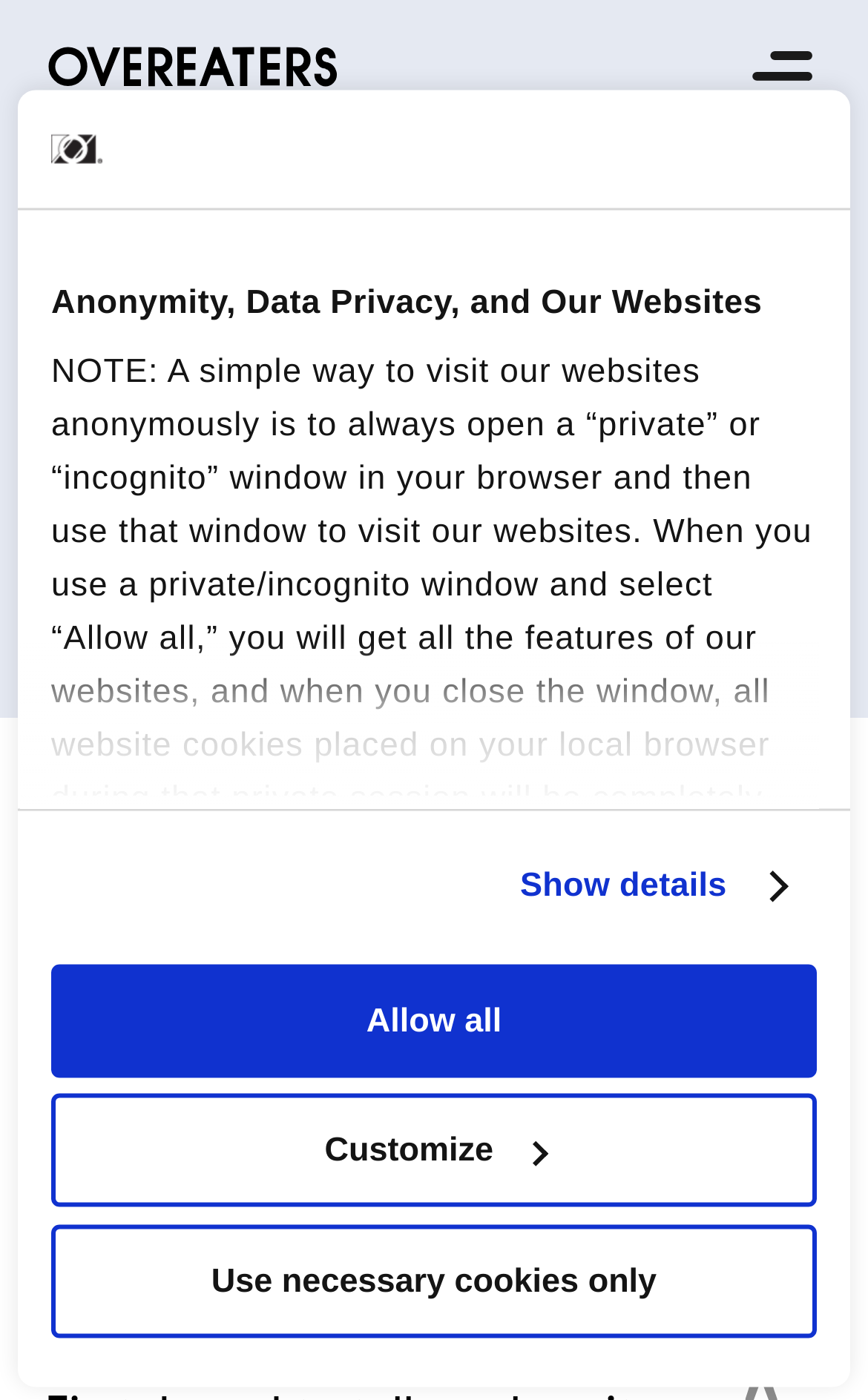Please identify the bounding box coordinates of the element's region that should be clicked to execute the following instruction: "Open the main menu". The bounding box coordinates must be four float numbers between 0 and 1, i.e., [left, top, right, bottom].

[0.833, 0.029, 0.949, 0.1]